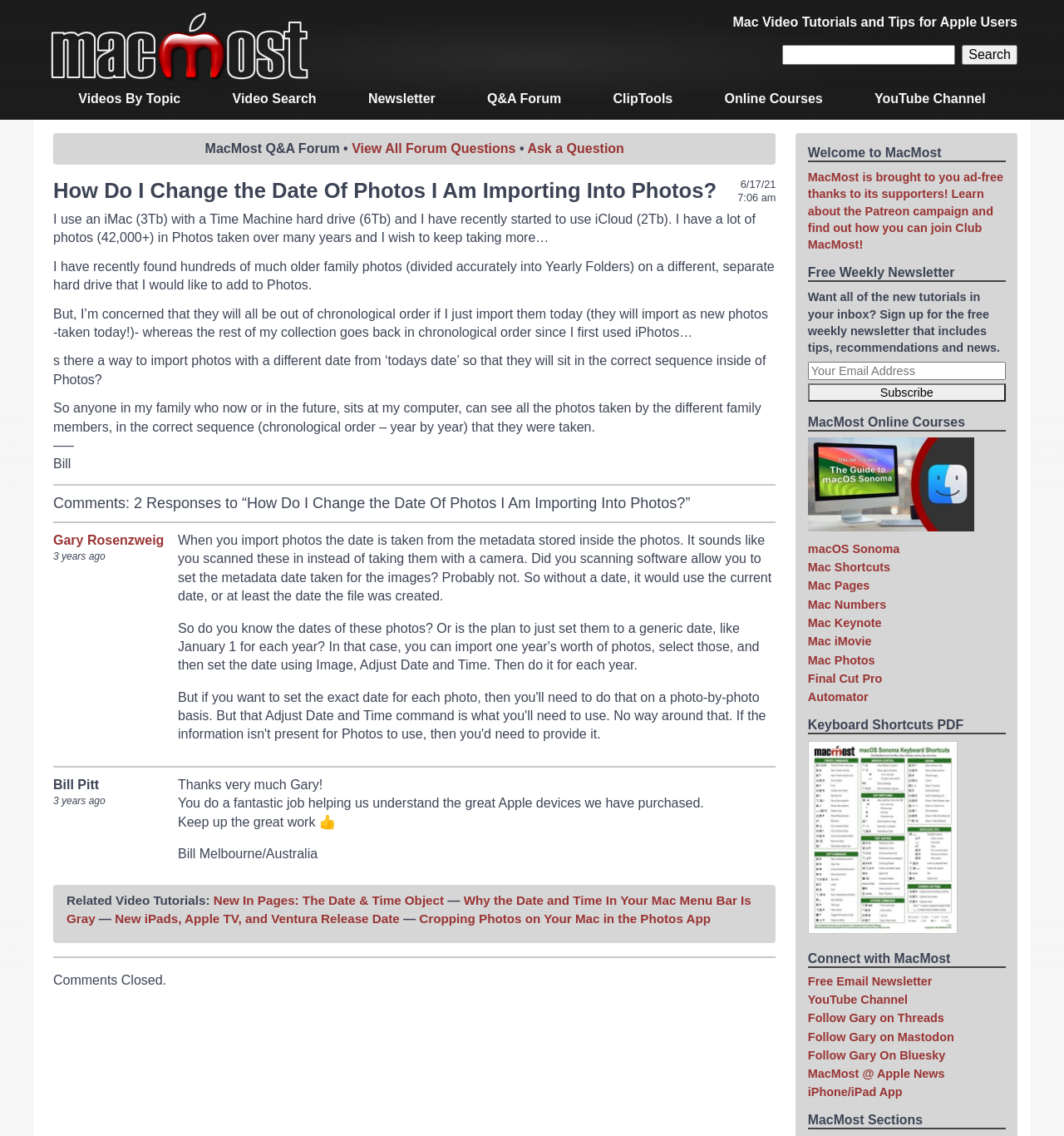Find the bounding box coordinates corresponding to the UI element with the description: "ClipTools". The coordinates should be formatted as [left, top, right, bottom], with values as floats between 0 and 1.

[0.576, 0.081, 0.632, 0.094]